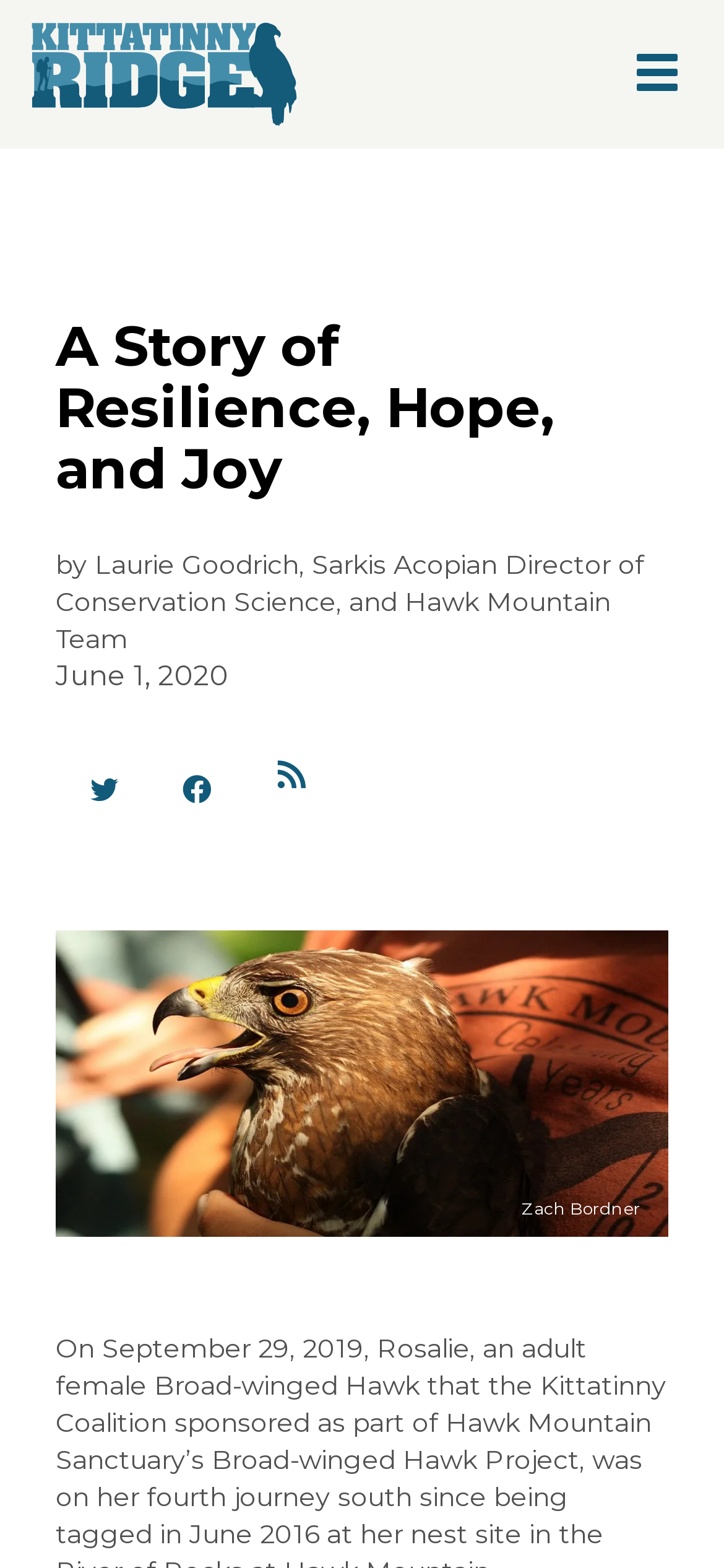What is the name of the person mentioned at the bottom of the page?
Please answer the question as detailed as possible based on the image.

The name of the person can be found by looking at the static text element 'Zach Bordner' which is at the bottom of the webpage.